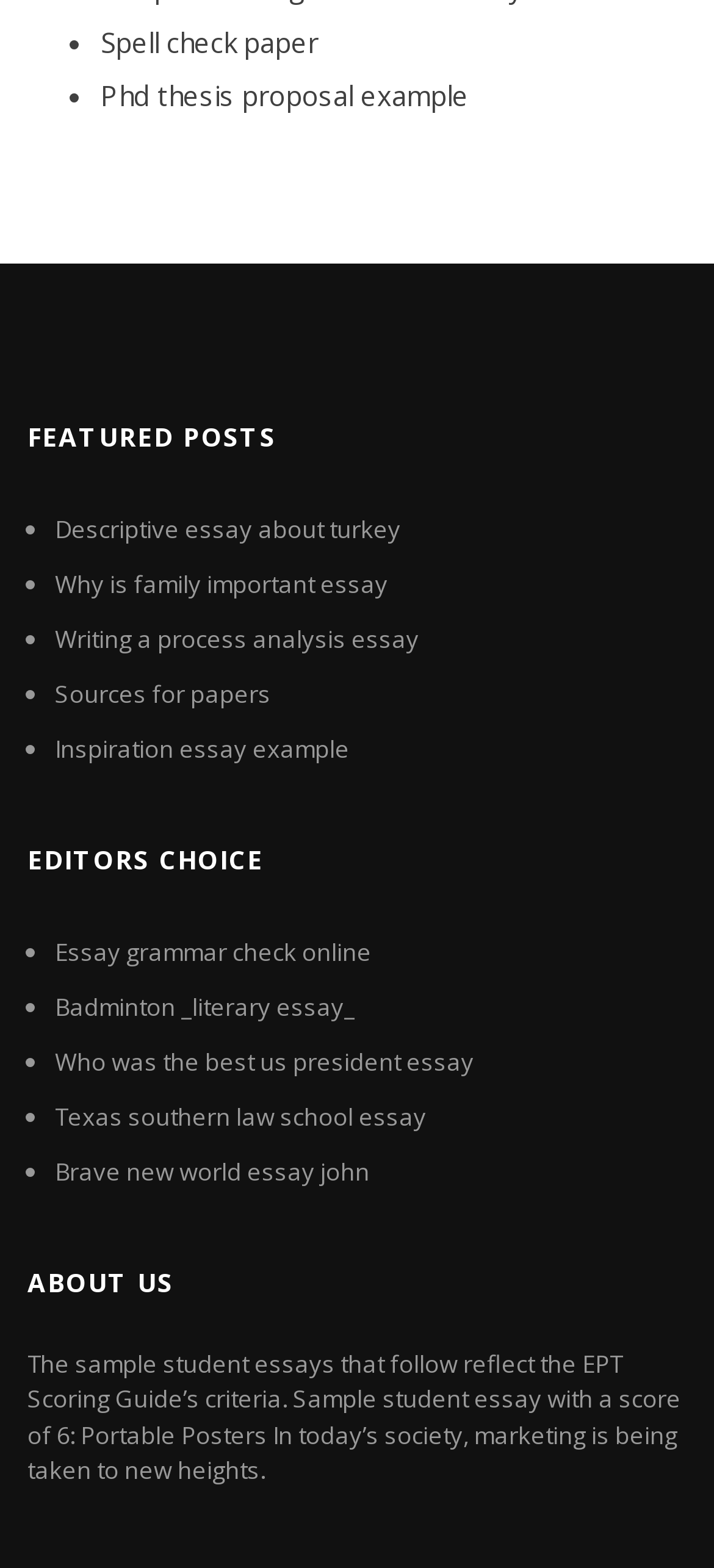Please specify the coordinates of the bounding box for the element that should be clicked to carry out this instruction: "Click on 'Spell check paper'". The coordinates must be four float numbers between 0 and 1, formatted as [left, top, right, bottom].

[0.141, 0.015, 0.446, 0.038]